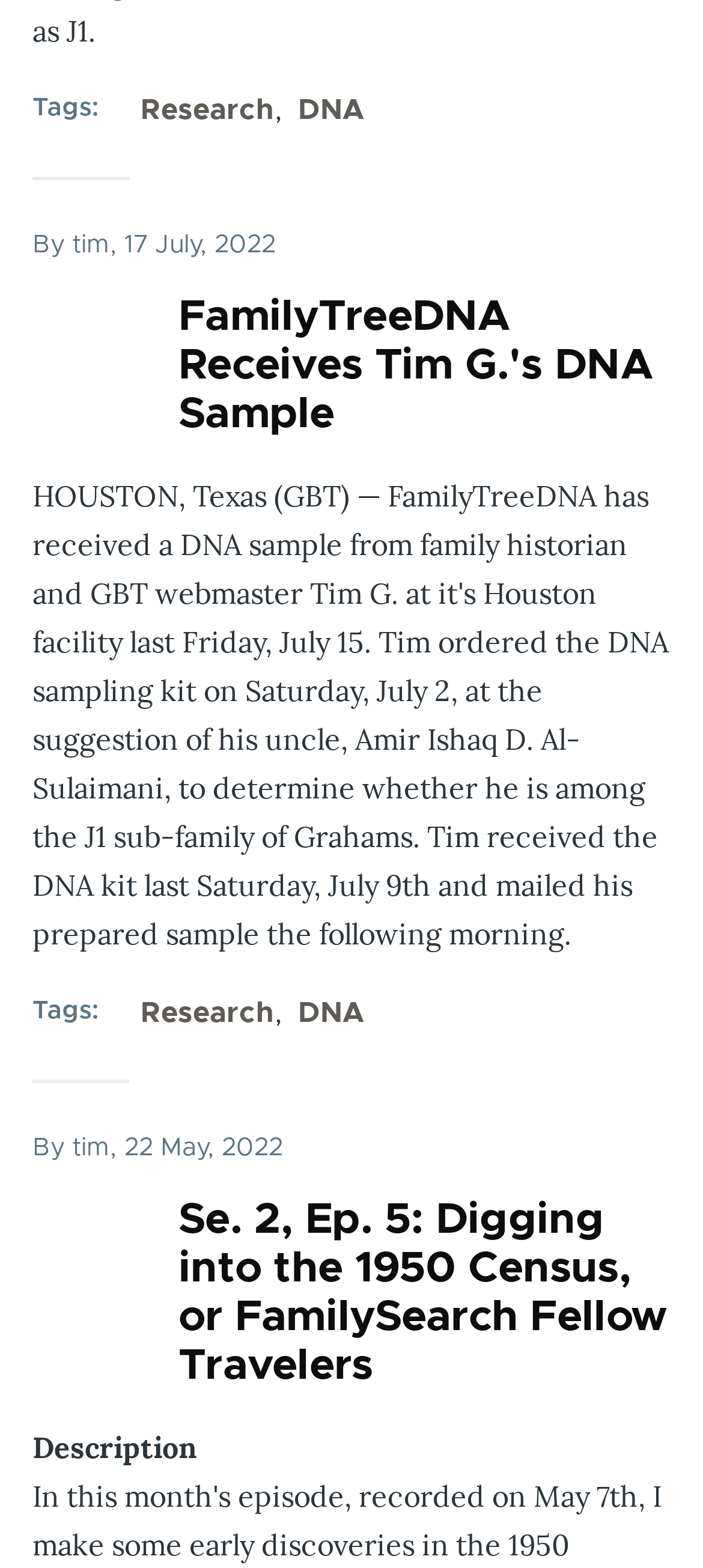Show the bounding box coordinates for the HTML element described as: "alt="DNA Kit"".

[0.046, 0.198, 0.208, 0.27]